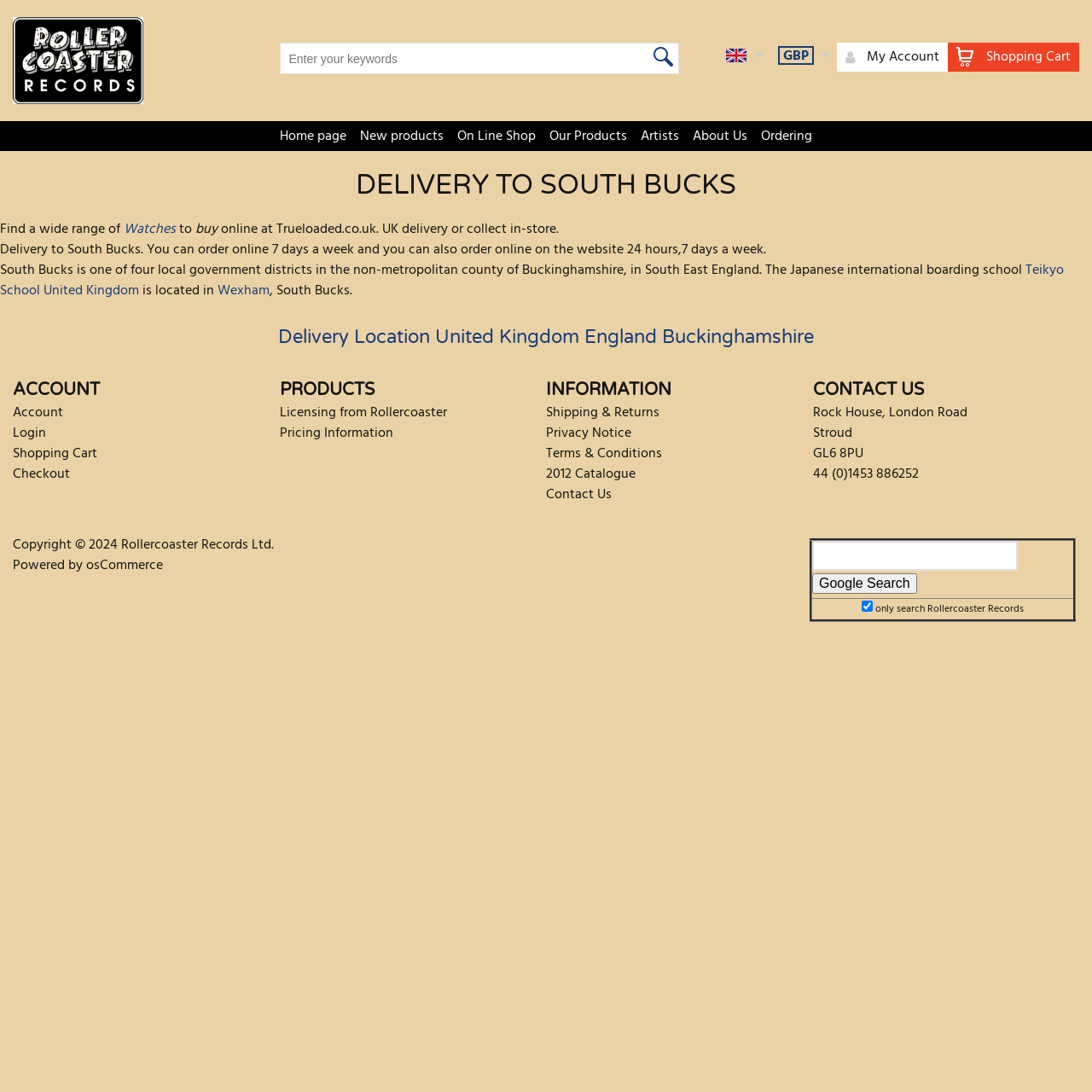Calculate the bounding box coordinates of the UI element given the description: "Terms & Conditions".

[0.5, 0.405, 0.606, 0.425]